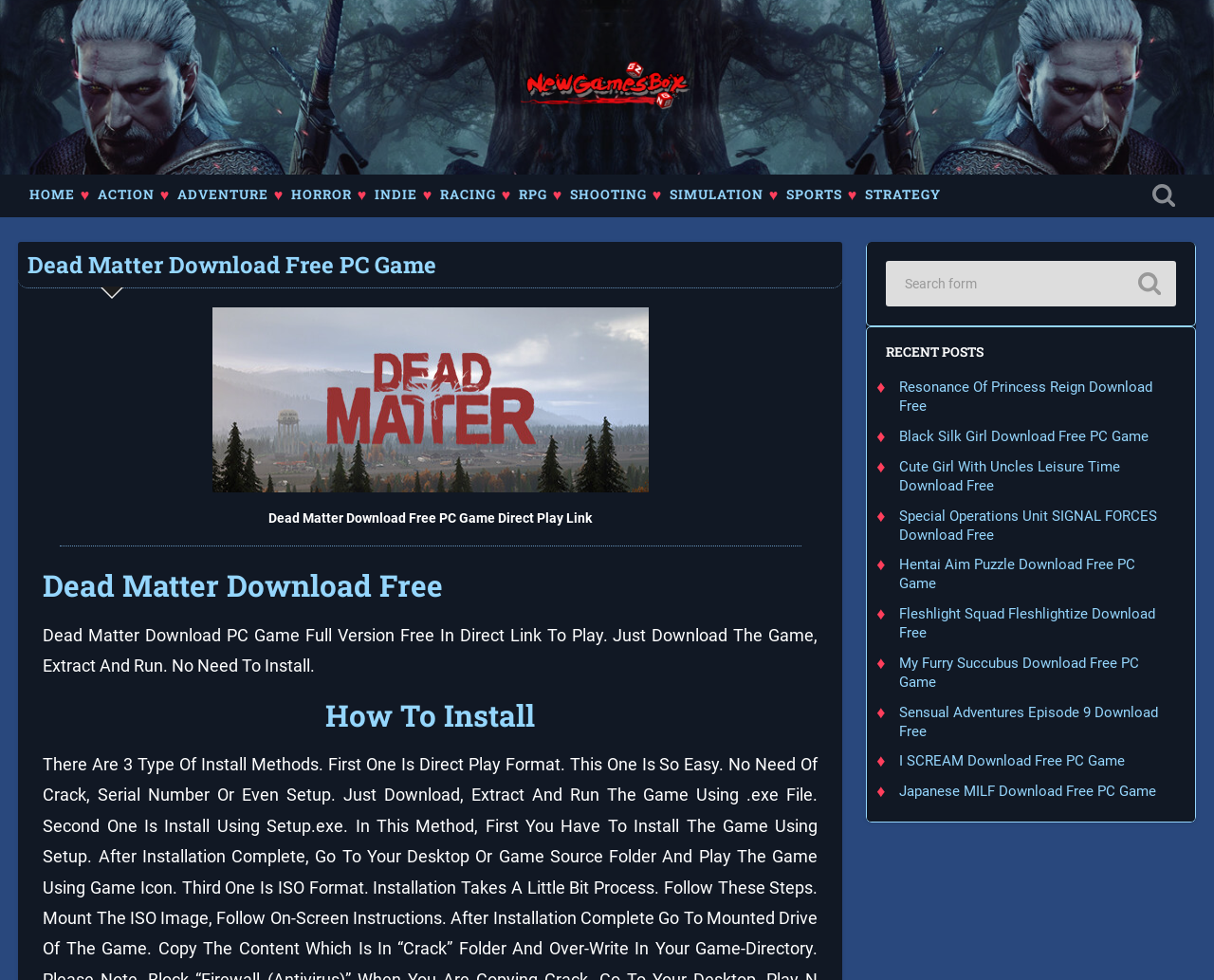What type of games are available on this website?
Your answer should be a single word or phrase derived from the screenshot.

Various types